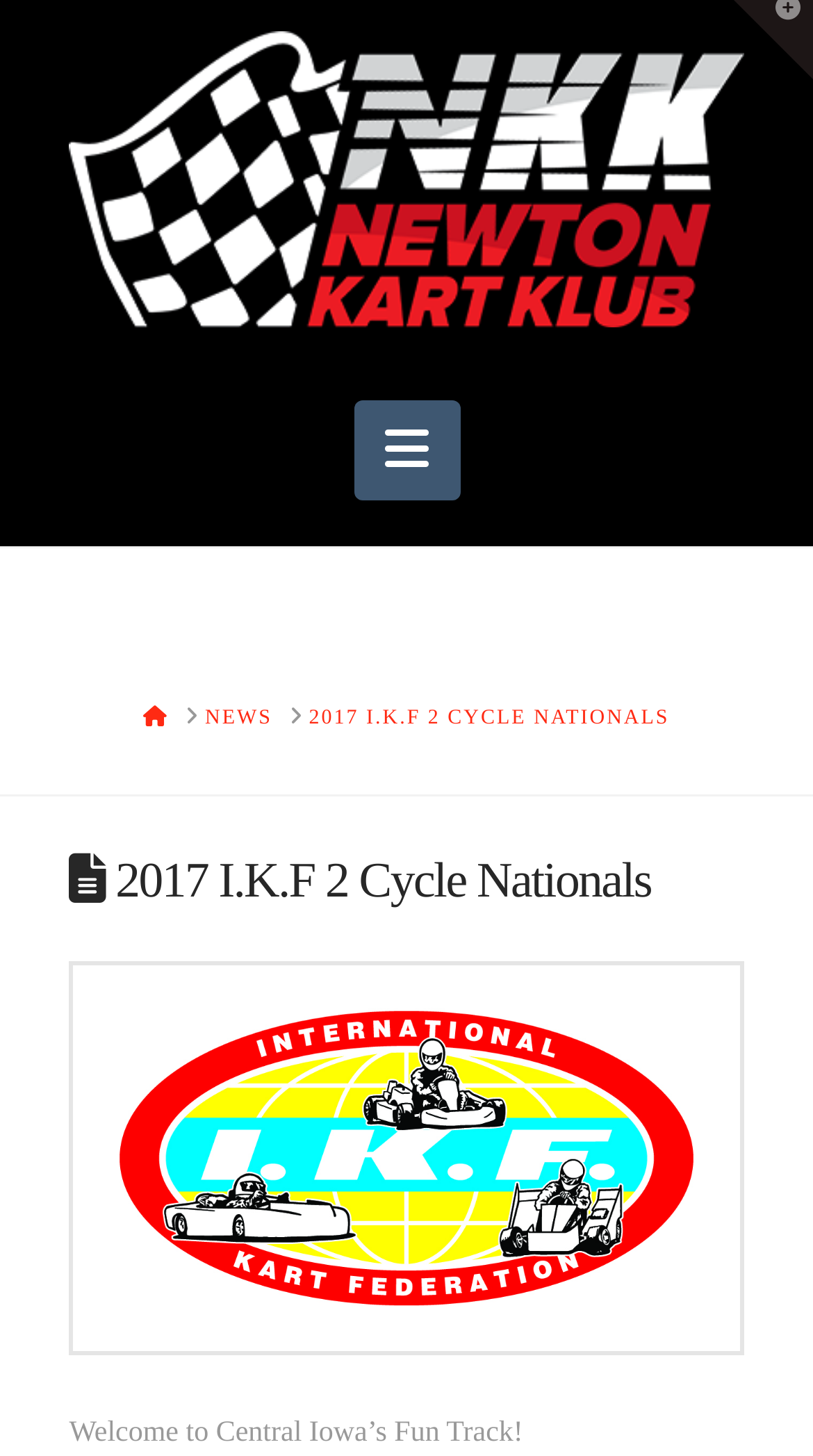Is the navigation menu expanded?
Refer to the image and give a detailed answer to the query.

I found the answer by looking at the button element with the text 'Navigation' which has an attribute 'expanded' set to 'False'.